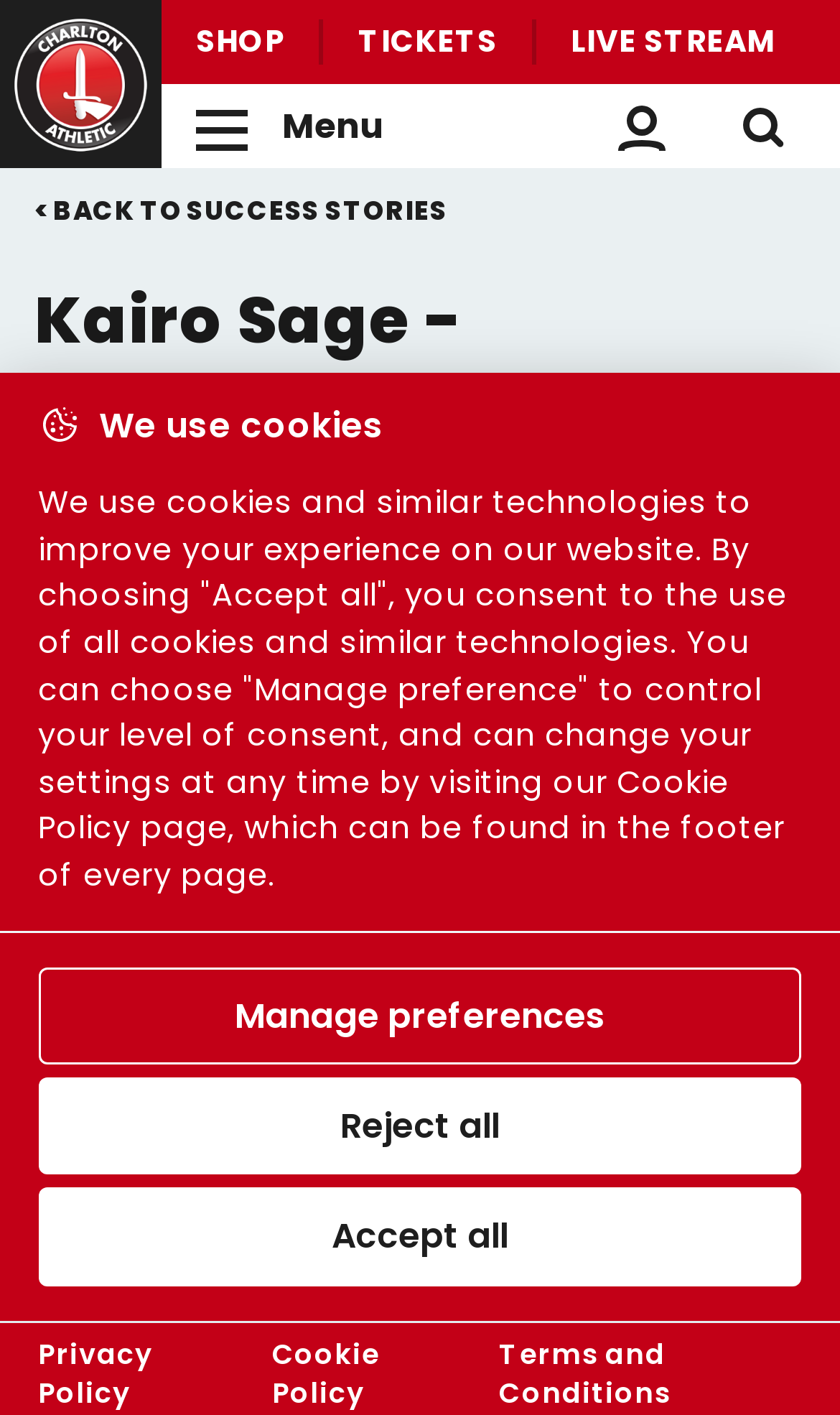Determine the bounding box coordinates for the region that must be clicked to execute the following instruction: "Go back to homepage".

[0.0, 0.002, 0.192, 0.116]